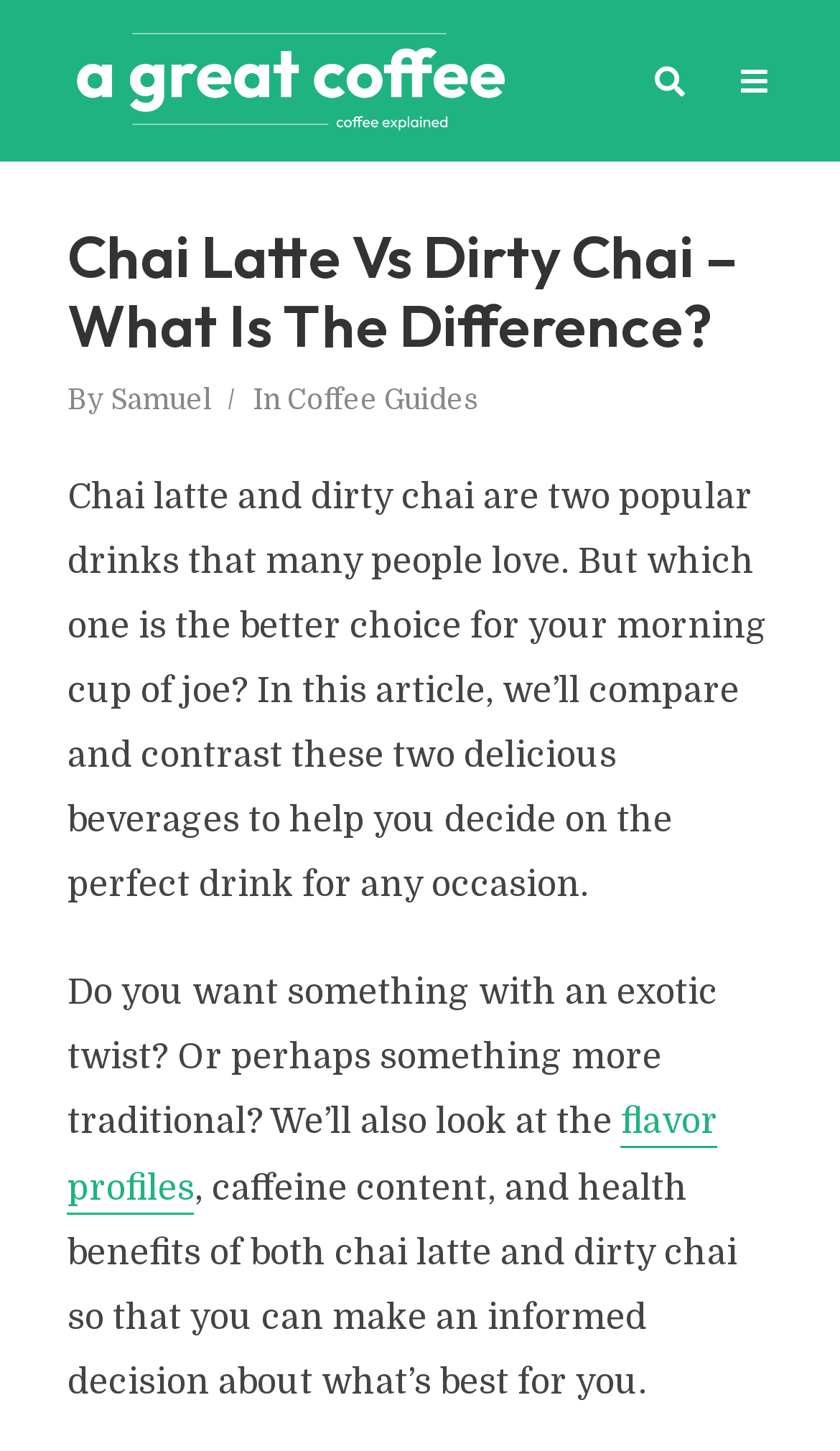Provide your answer to the question using just one word or phrase: What are the two popular drinks compared in this article?

Chai latte and dirty chai